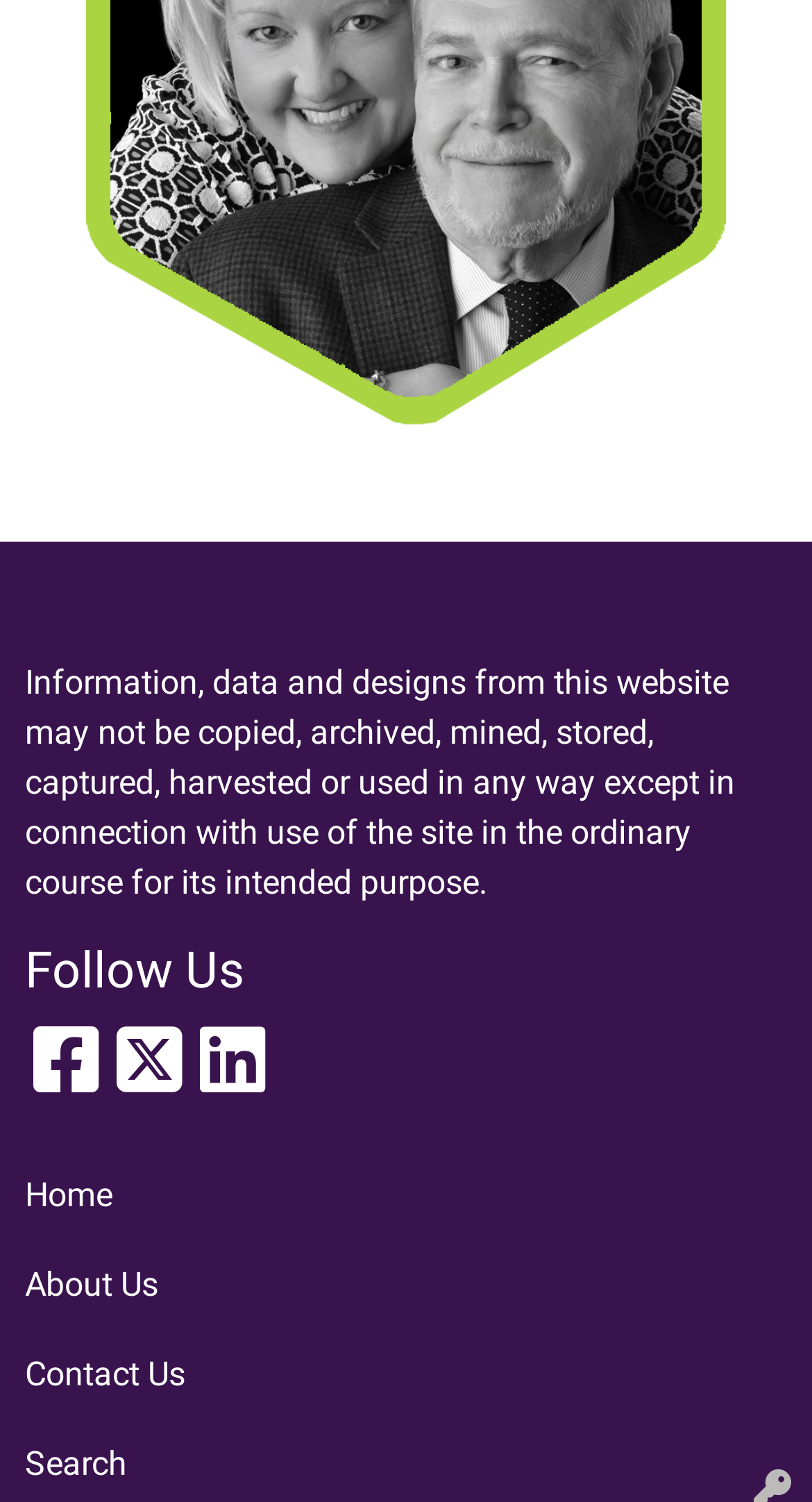Please find the bounding box for the following UI element description. Provide the coordinates in (top-left x, top-left y, bottom-right x, bottom-right y) format, with values between 0 and 1: Contact Us

[0.031, 0.896, 0.969, 0.935]